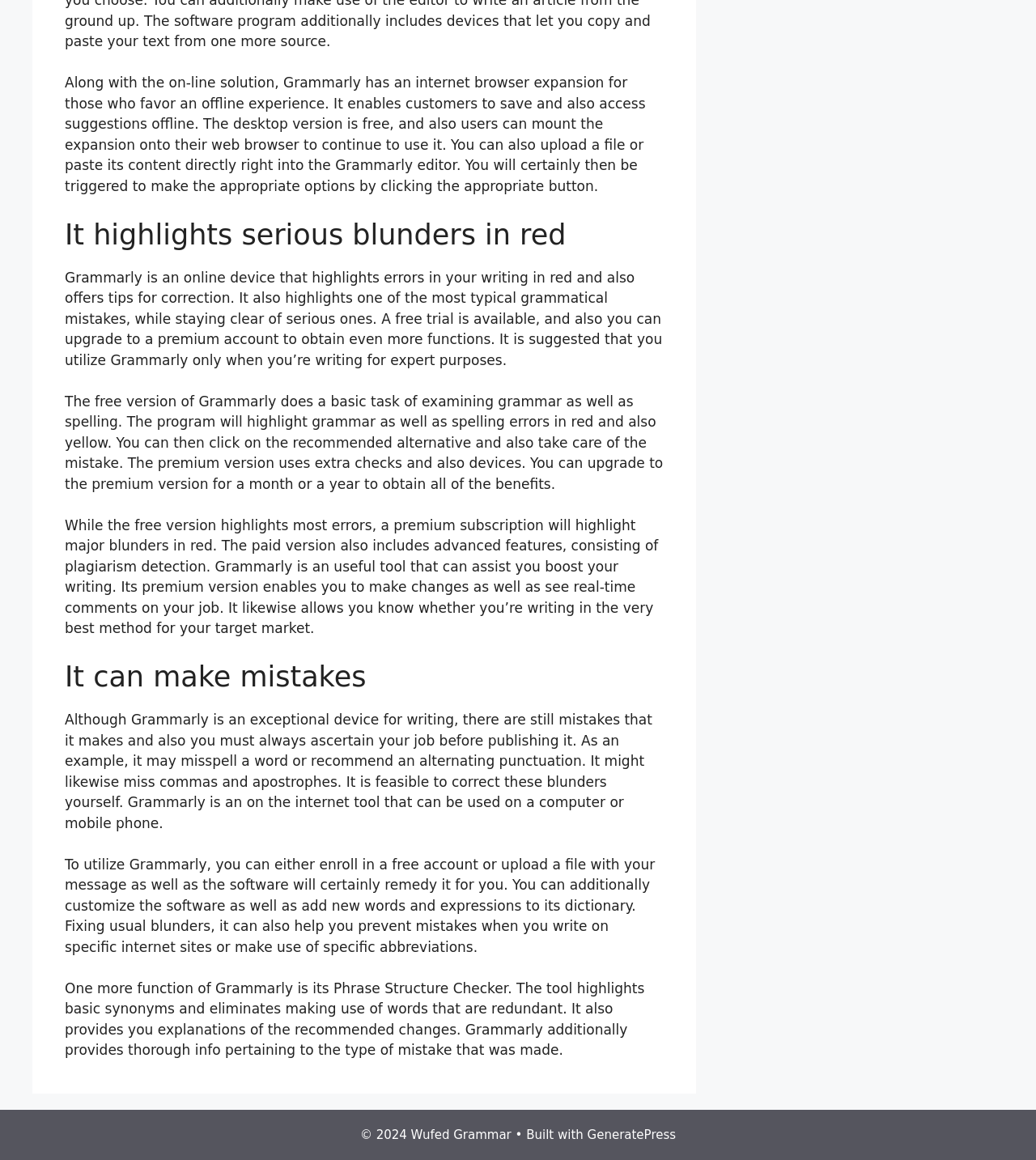Based on the image, provide a detailed response to the question:
What is the difference between free and premium versions of Grammarly?

According to the webpage, the free version of Grammarly does a basic job of checking grammar and spelling, while the premium version offers extra checks and tools, including plagiarism detection.